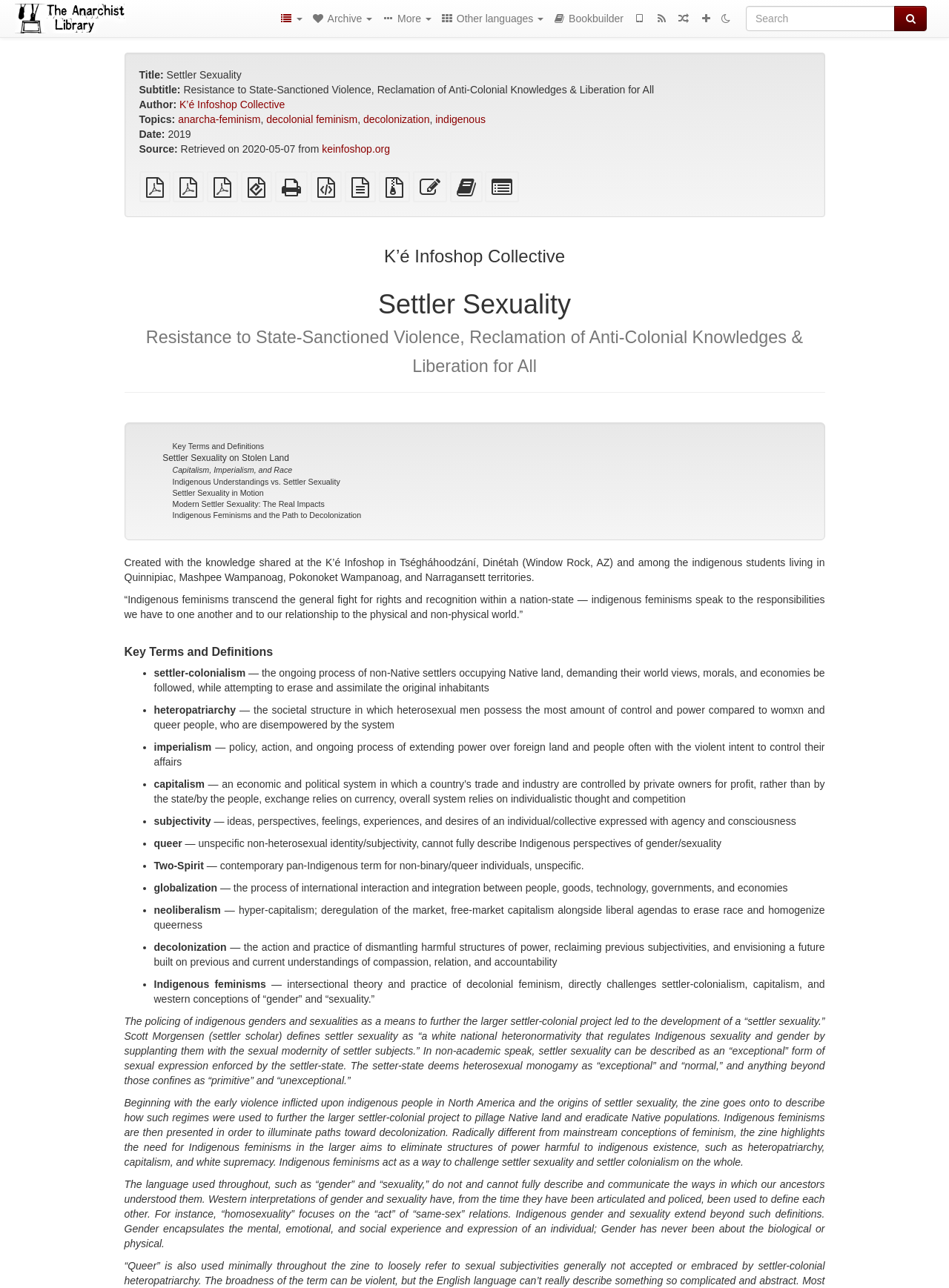What is the topic of the text?
Please describe in detail the information shown in the image to answer the question.

The topics of the text are 'anarcha-feminism', 'decolonial feminism', 'decolonization', and 'indigenous' which are mentioned in the link elements with IDs 433, 435, 437, and 439 respectively.